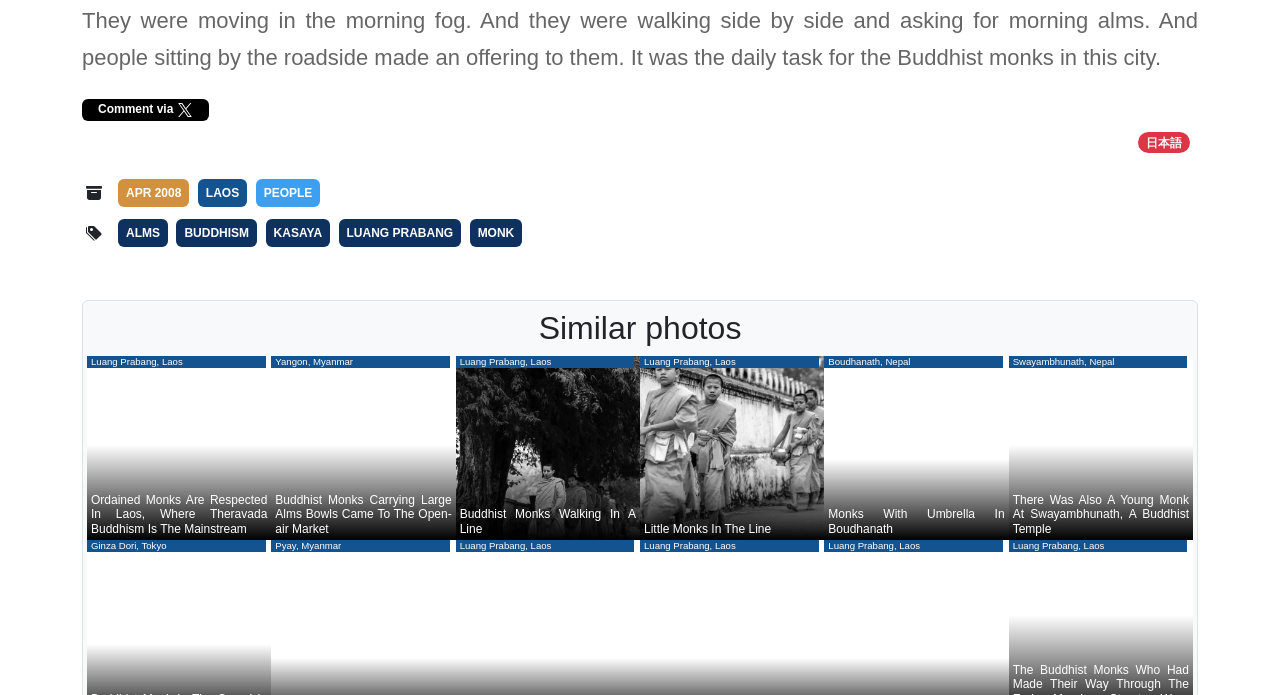Locate the bounding box coordinates of the clickable region necessary to complete the following instruction: "Open the 'Monks receiving charity Luang Prabang, Laos' link". Provide the coordinates in the format of four float numbers between 0 and 1, i.e., [left, top, right, bottom].

[0.068, 0.512, 0.212, 0.777]